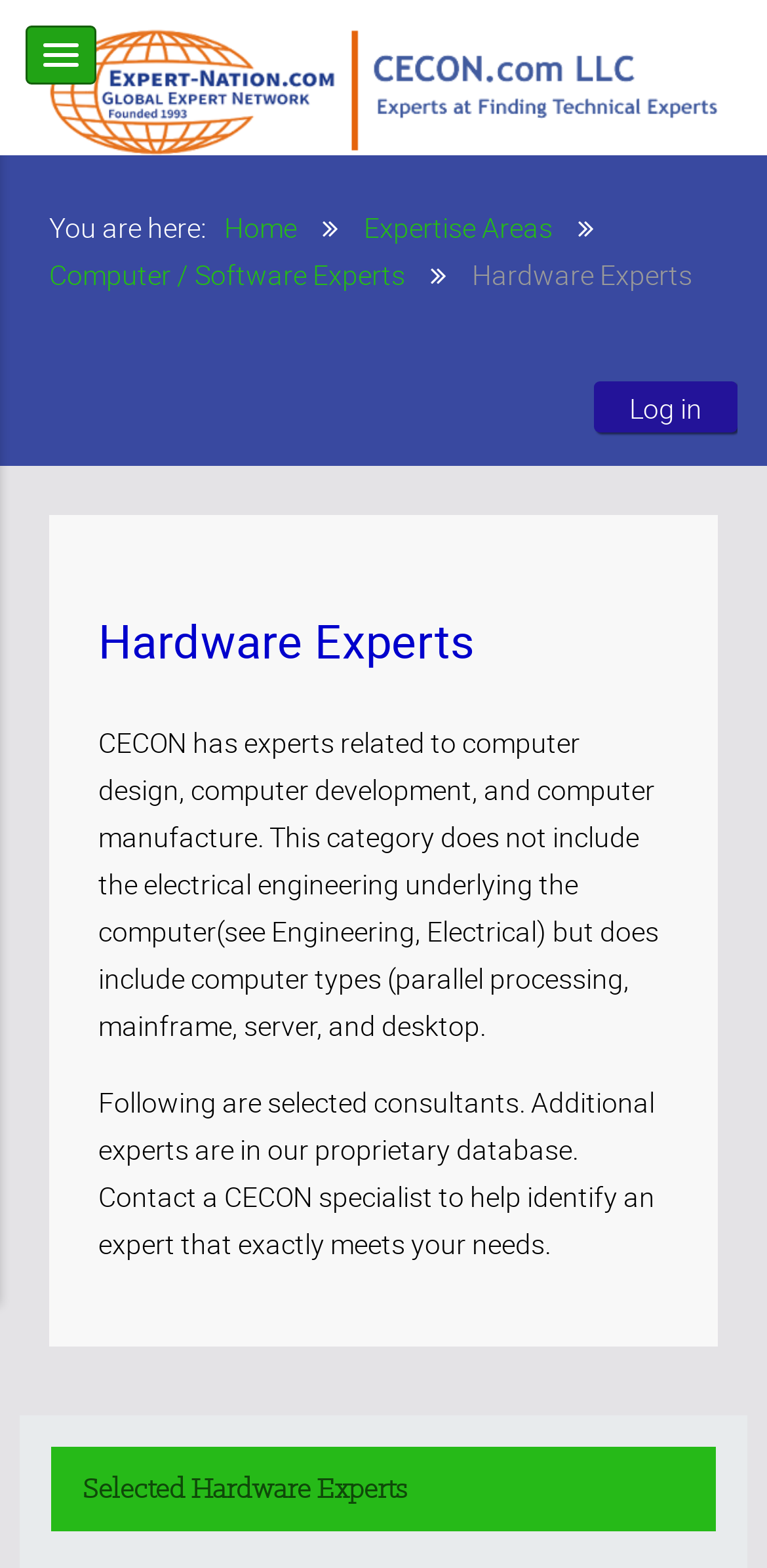How many sections are there in the webpage?
Provide a detailed answer to the question using information from the image.

Based on the webpage structure, I identified four sections: the breadcrumbs navigation section, the main heading section, the description section, and the selected experts section. Each section has distinct content and layout.